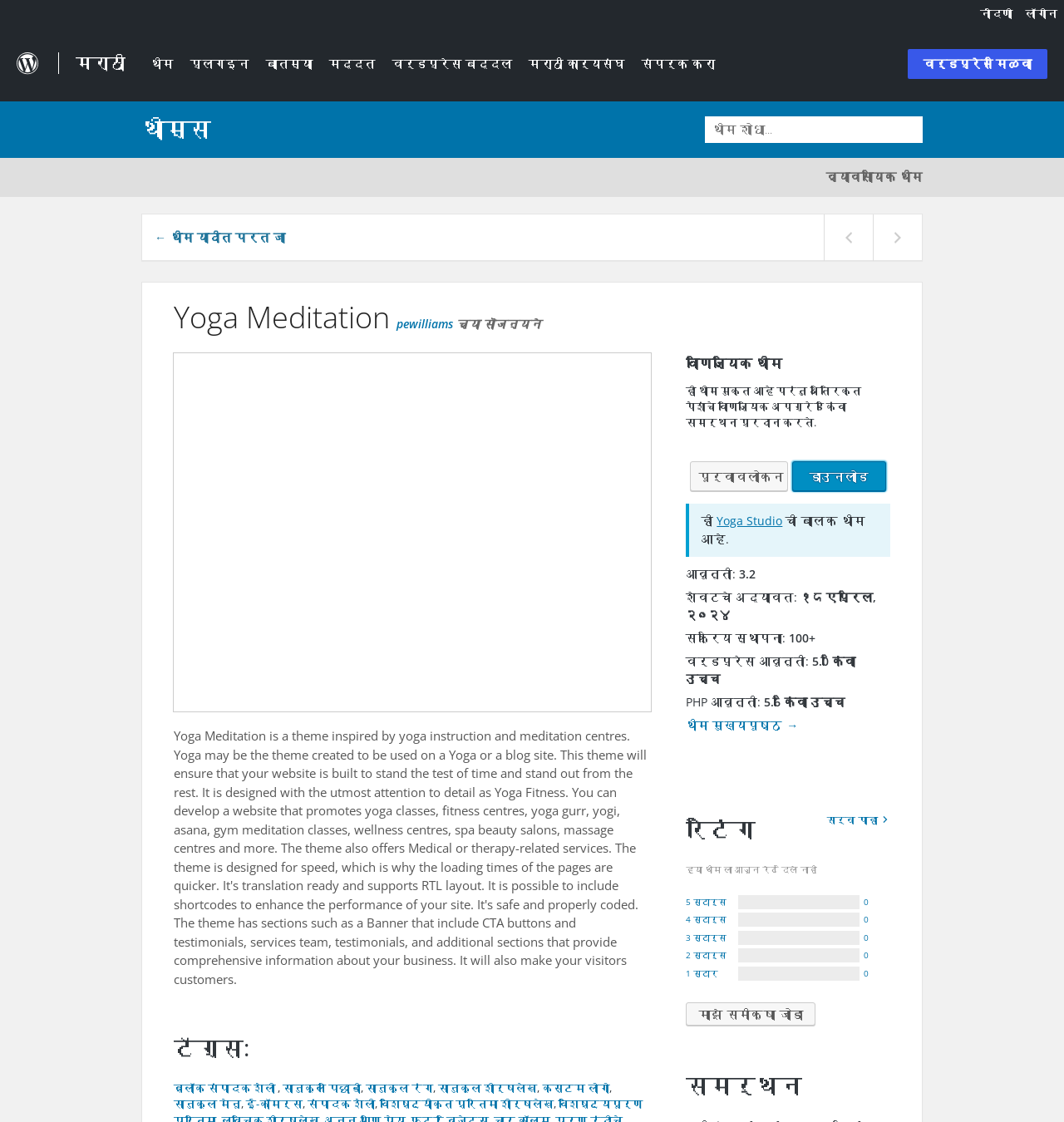Pinpoint the bounding box coordinates of the clickable area needed to execute the instruction: "Click on the 'लॉगीन' menu item". The coordinates should be specified as four float numbers between 0 and 1, i.e., [left, top, right, bottom].

[0.958, 0.0, 1.0, 0.024]